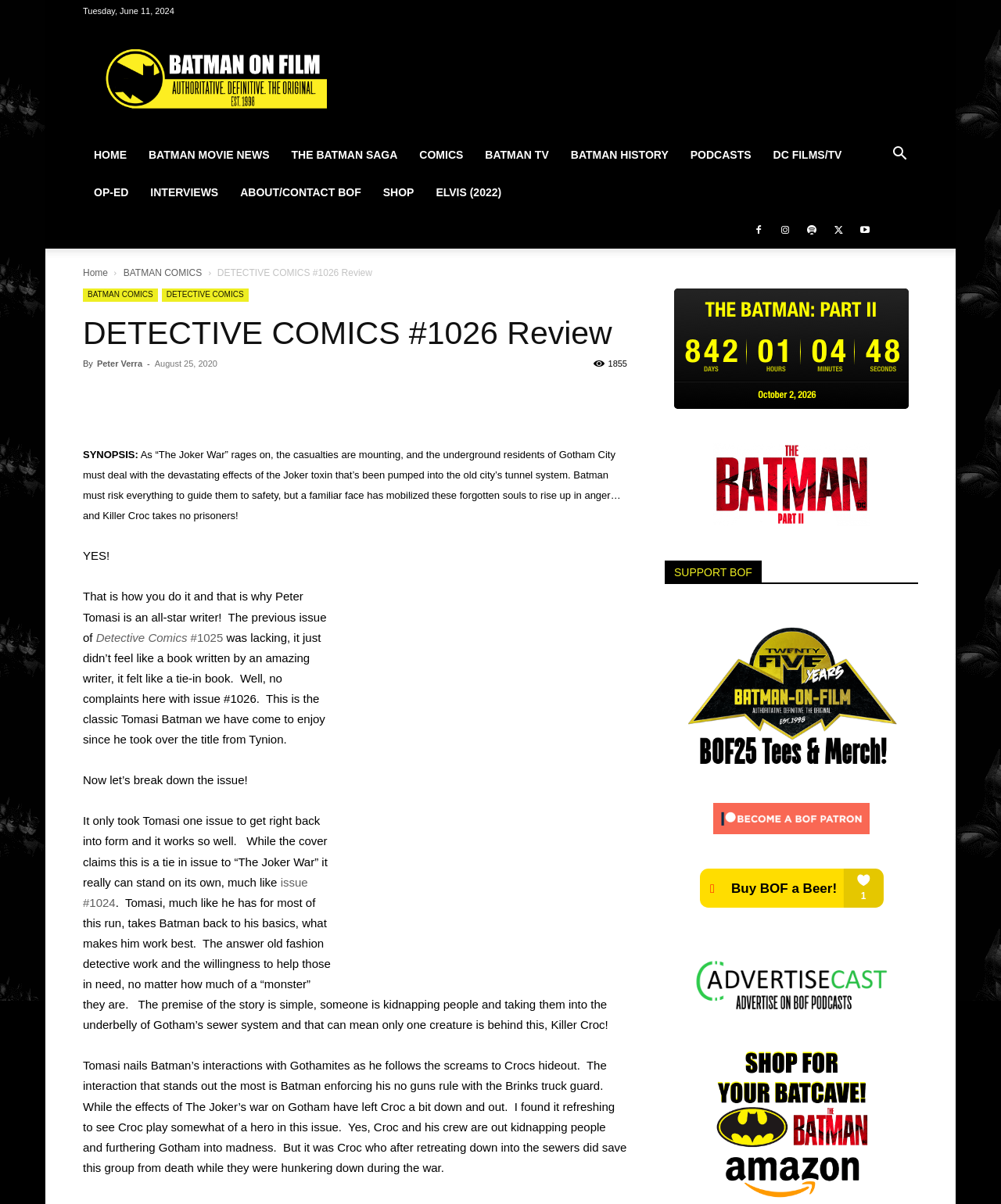What is the rating of the comic book?
Please give a detailed and elaborate answer to the question based on the image.

I found the rating of the comic book by reading the text that says 'YES! That is how you do it and that is why Peter Tomasi is an all-star writer!'.